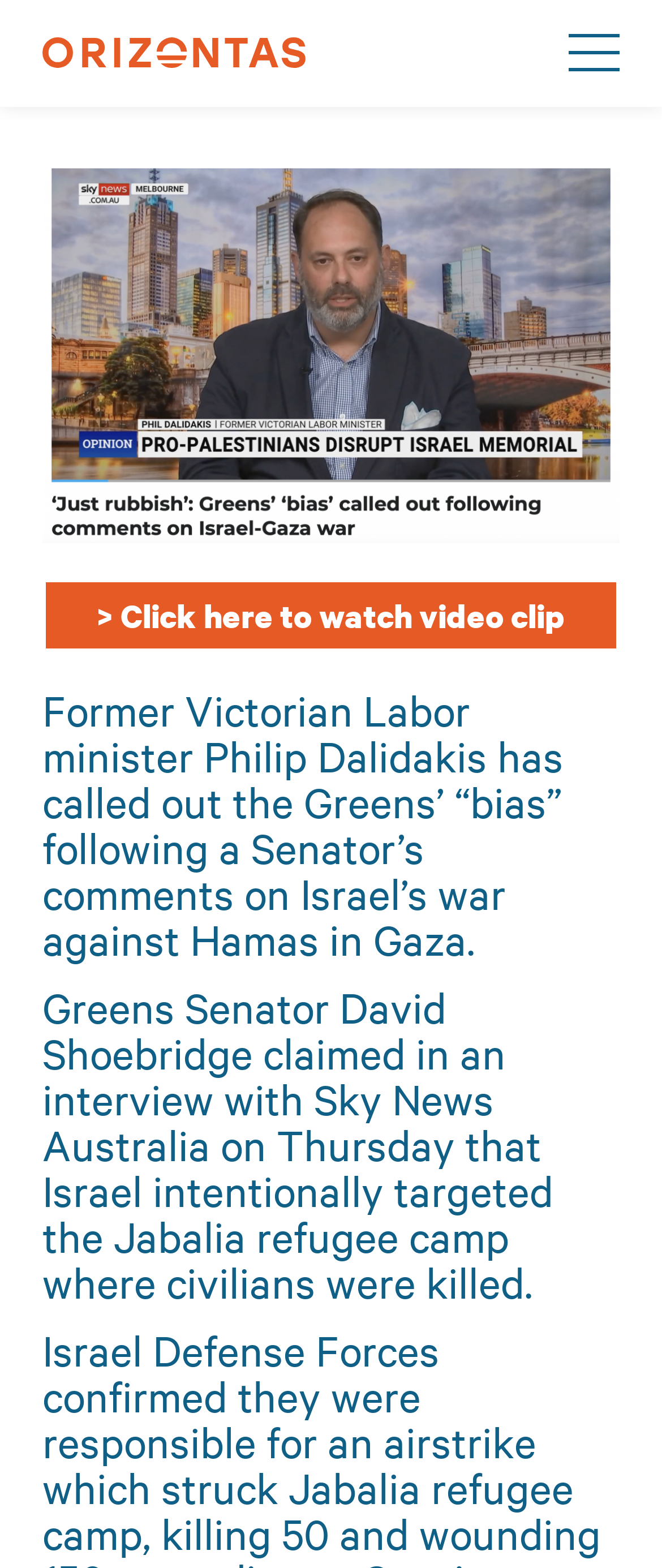Using the provided description Orizontas, find the bounding box coordinates for the UI element. Provide the coordinates in (top-left x, top-left y, bottom-right x, bottom-right y) format, ensuring all values are between 0 and 1.

[0.064, 0.024, 0.462, 0.044]